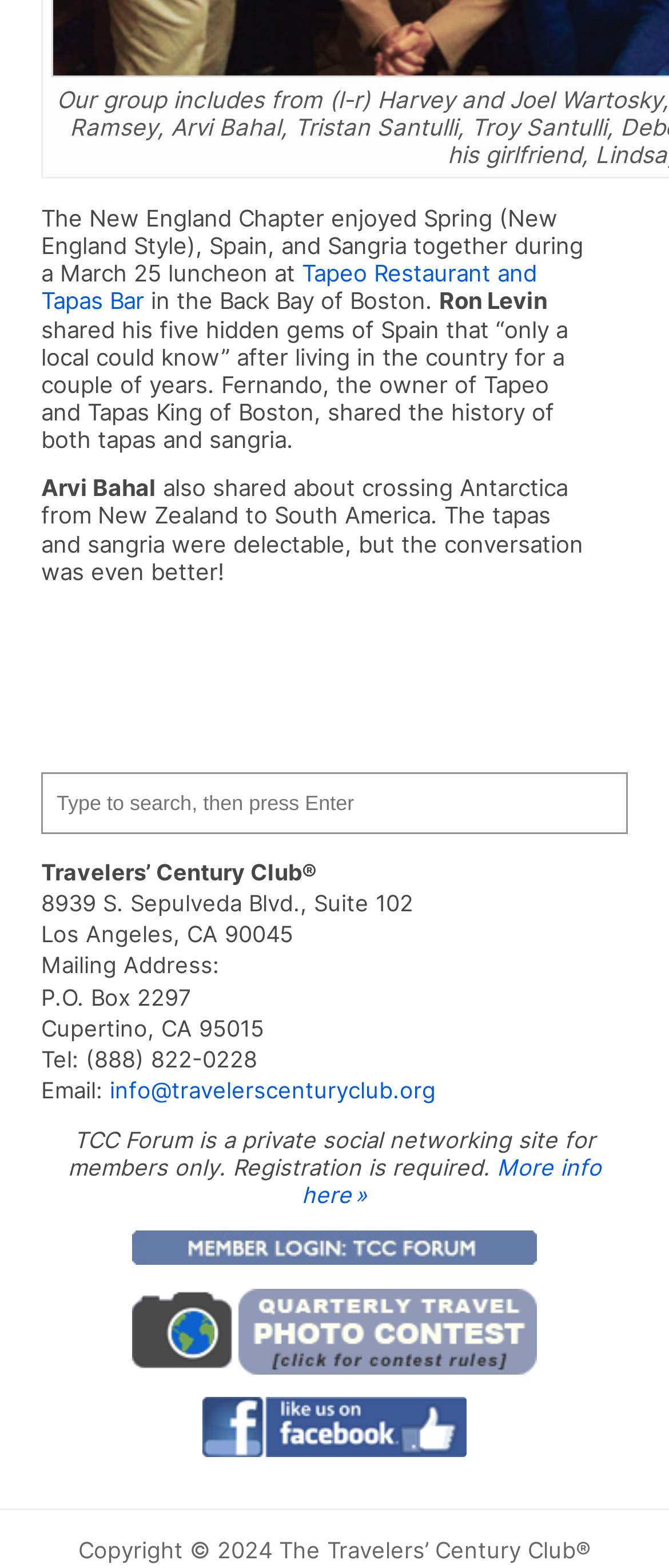Based on the image, provide a detailed and complete answer to the question: 
What is the address of the Travelers’ Century Club?

I found the answer by looking at the static text elements with bounding box coordinates [0.062, 0.567, 0.618, 0.585] and [0.062, 0.587, 0.438, 0.604], which mention the address.